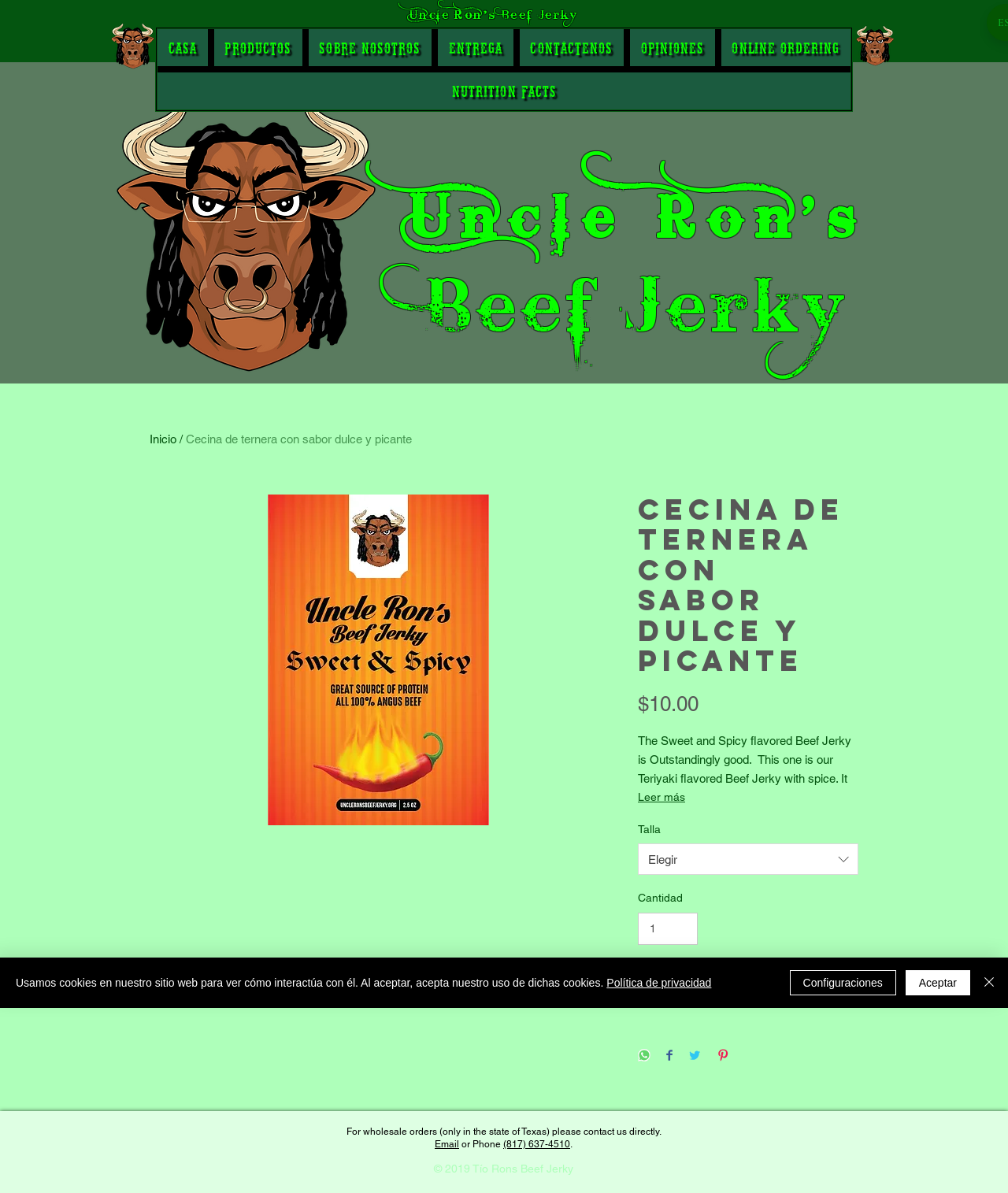Can you pinpoint the bounding box coordinates for the clickable element required for this instruction: "Select the product size"? The coordinates should be four float numbers between 0 and 1, i.e., [left, top, right, bottom].

[0.633, 0.707, 0.852, 0.734]